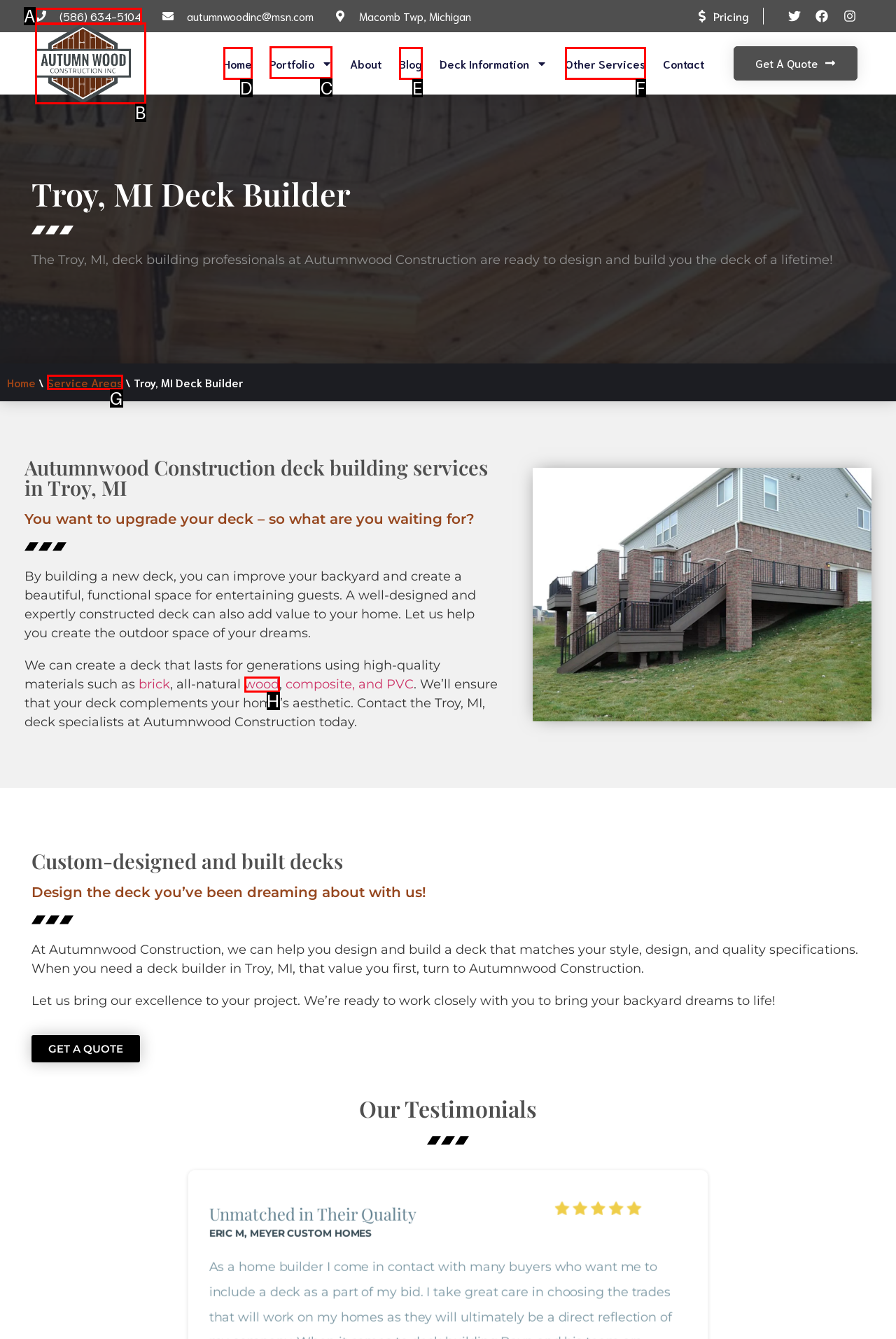Identify the letter of the UI element needed to carry out the task: Visit the 'Portfolio' page
Reply with the letter of the chosen option.

C